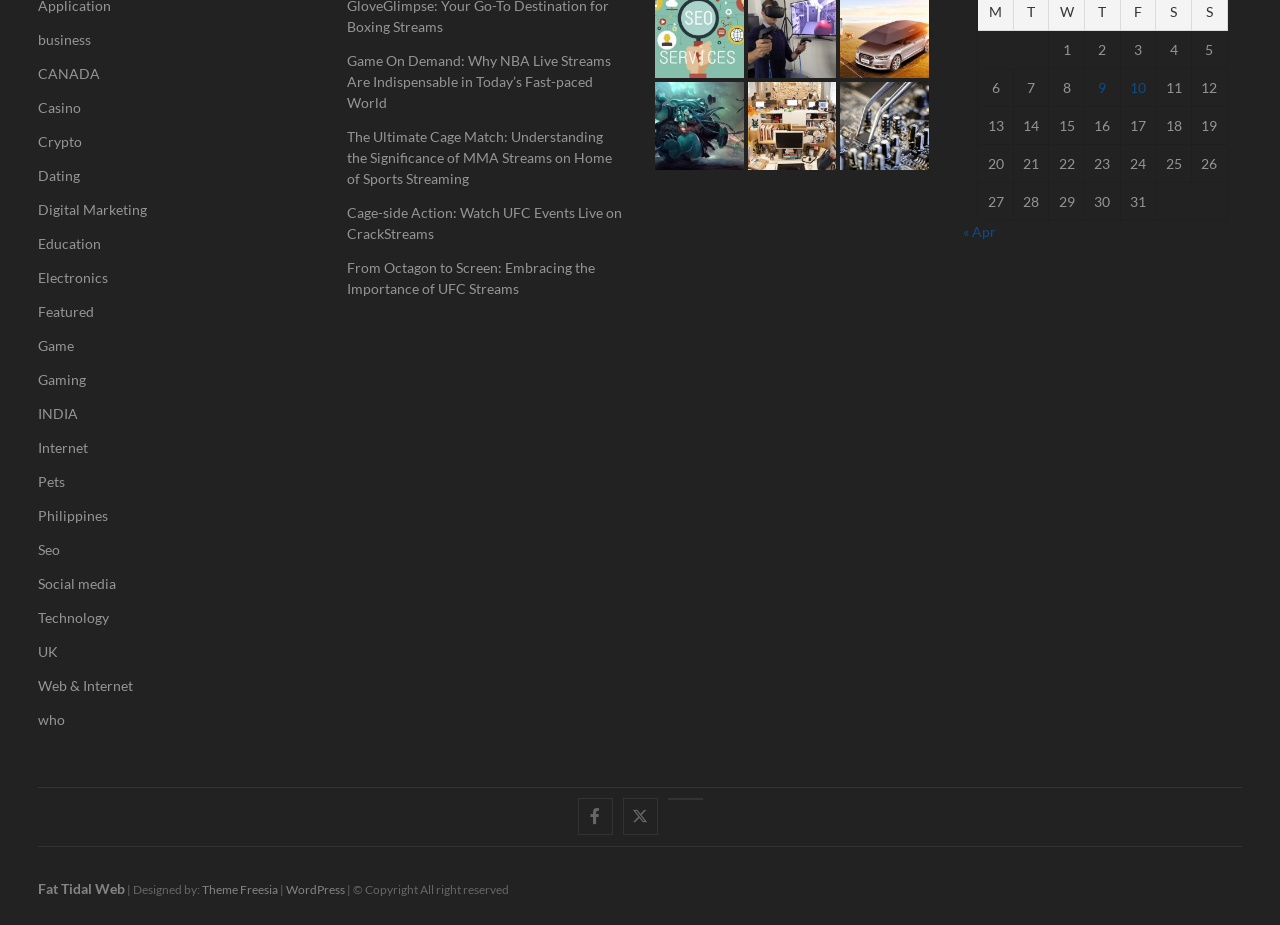How many categories are listed?
Please provide a single word or phrase answer based on the image.

20